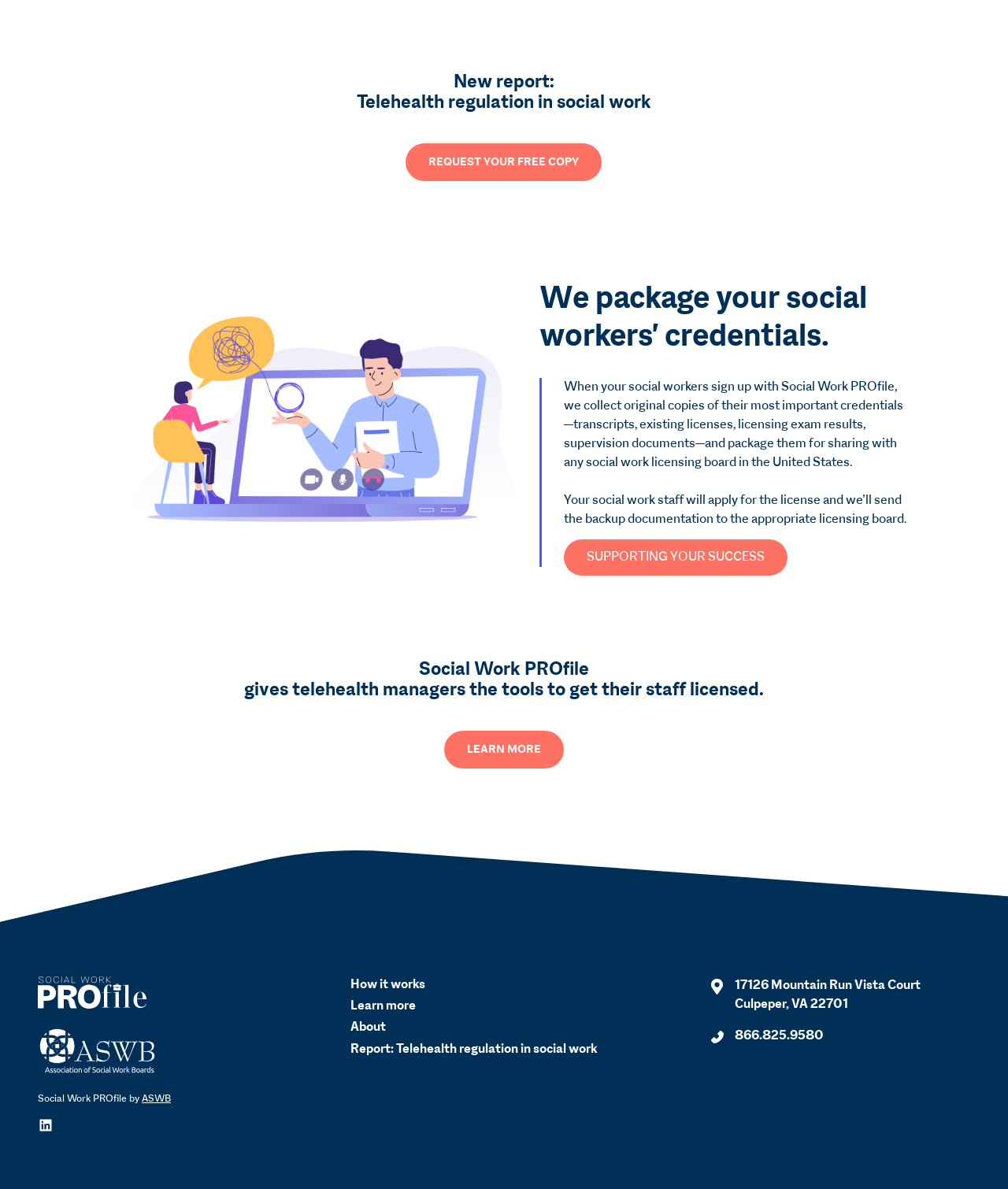Provide a brief response in the form of a single word or phrase:
Who is the provider of Social Work PROfile?

ASWB